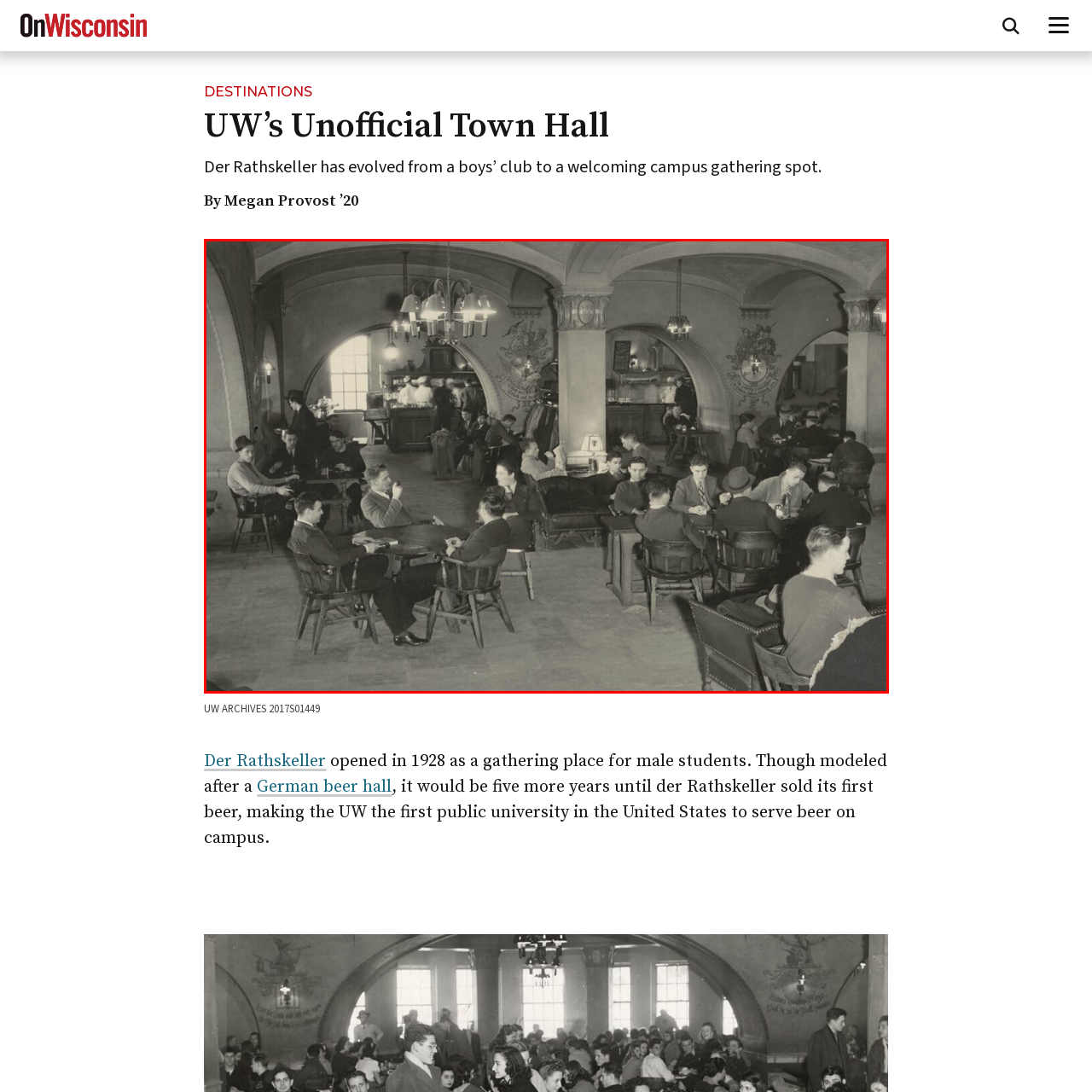Provide a thorough description of the scene captured within the red rectangle.

The image captures a nostalgic scene from the 1930s inside Der Rathskeller, a historic gathering place at the University of Wisconsin. The space is filled with male students engaged in conversations and activities around wooden tables. Some are seated in casual attire, enjoying drinks and camaraderie in a warm, inviting atmosphere. Soft light emanates from decorative chandeliers, highlighting the rustic charm of the venue, complete with arched alcoves and a bar in the background where a few additional patrons are seen. This cozy interior reflects the social dynamics of the time, showcasing Der Rathskeller's evolution from a boys’ club to a cherished community hub since its opening in 1928.